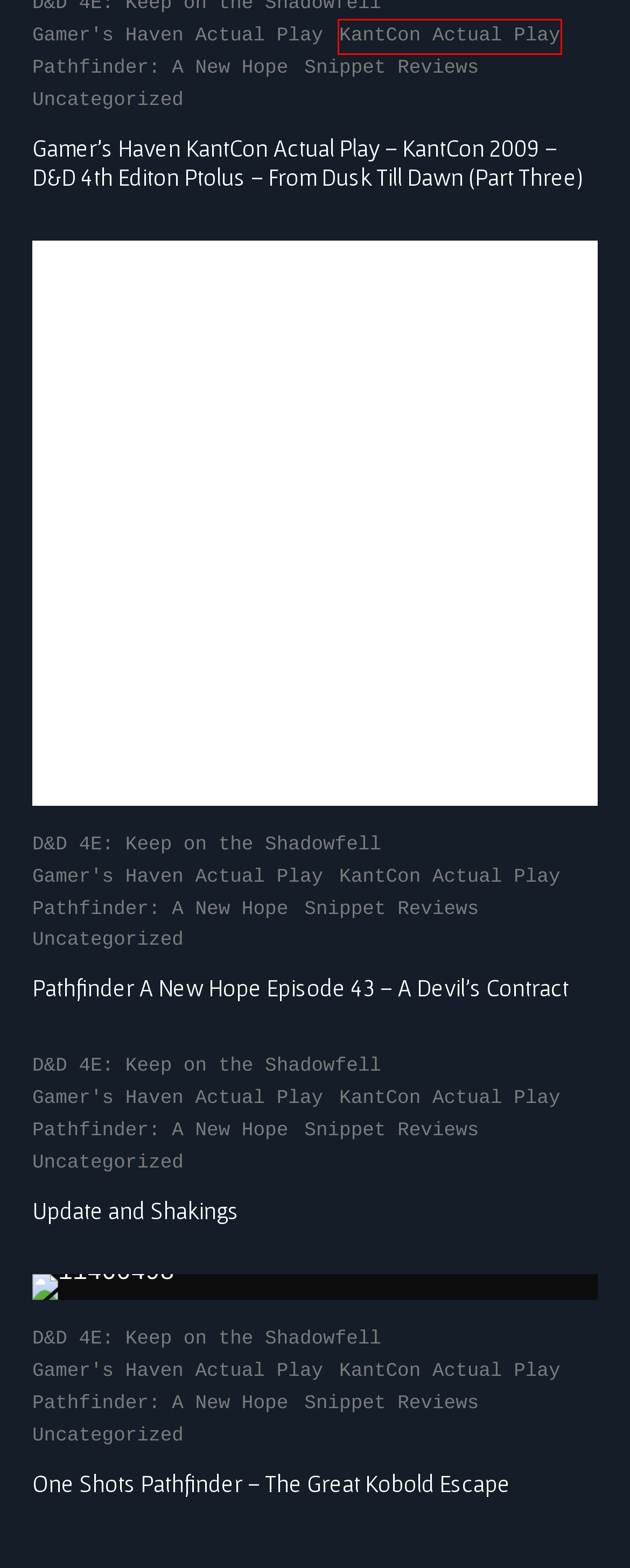A screenshot of a webpage is given with a red bounding box around a UI element. Choose the description that best matches the new webpage shown after clicking the element within the red bounding box. Here are the candidates:
A. Uncategorized - New Video Game Releases, Esport Scene
B. Gamer's Haven Actual Play - New Video Game Releases, Esport Scene
C. Pathfinder: A New Hope - New Video Game Releases, Esport Scene
D. Esport Games - New Video Game Releases, Esport Scene
E. Update and Shakings - New Video Game Releases, Esport Scene
F. One Shots Pathfinder – The Great Kobold Escape - New Video Game Releases, Esport Scene
G. Pathfinder A New Hope Episode 43 – A Devil’s Contract - New Video Game Releases, Esport Scene
H. KantCon Actual Play - New Video Game Releases, Esport Scene

H